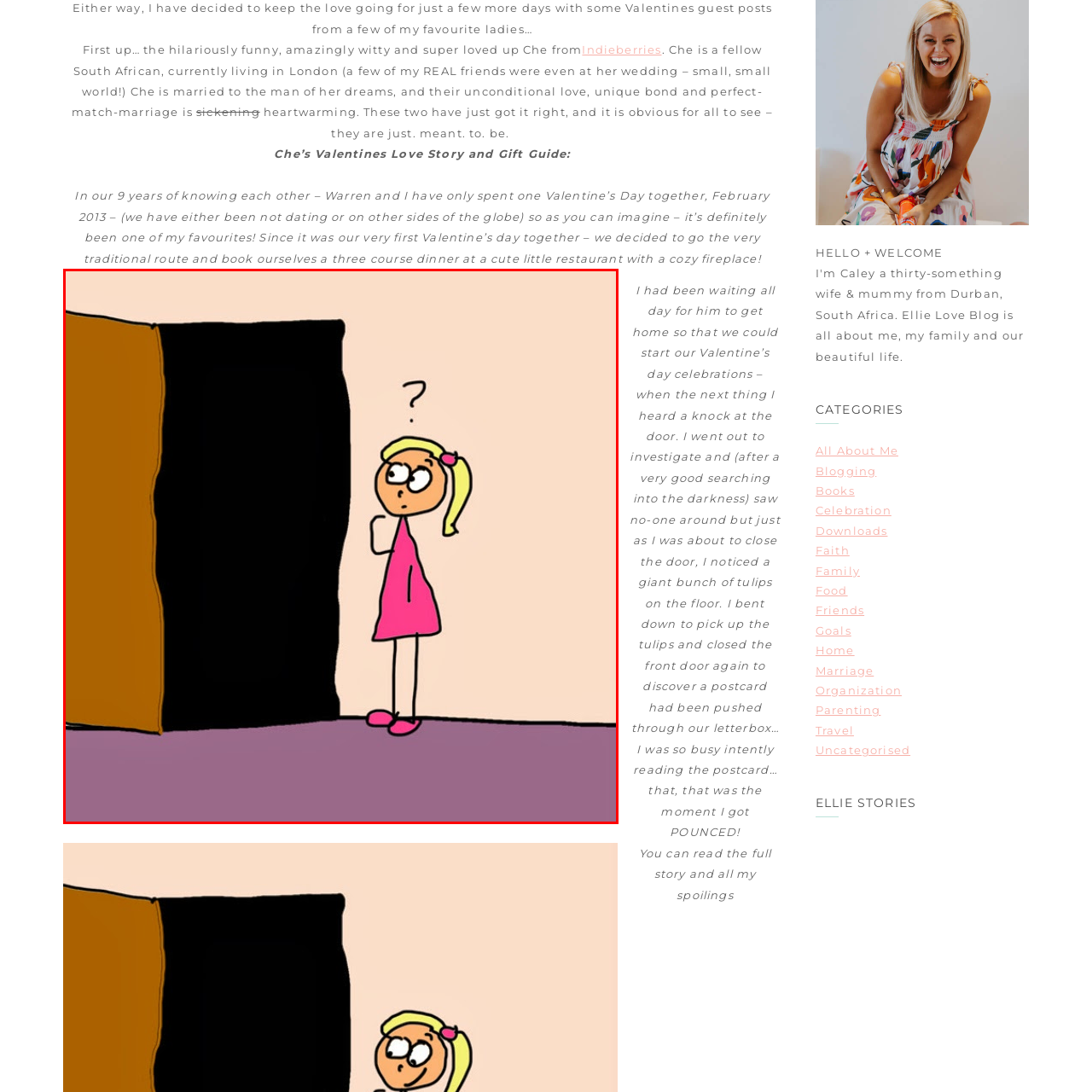What is the atmosphere of the scene?
Direct your attention to the image enclosed by the red bounding box and provide a detailed answer to the question.

The caption describes the background as featuring 'soft, warm colors', which contributes to a 'light-hearted atmosphere', suggesting that the overall mood of the scene is playful and cheerful.